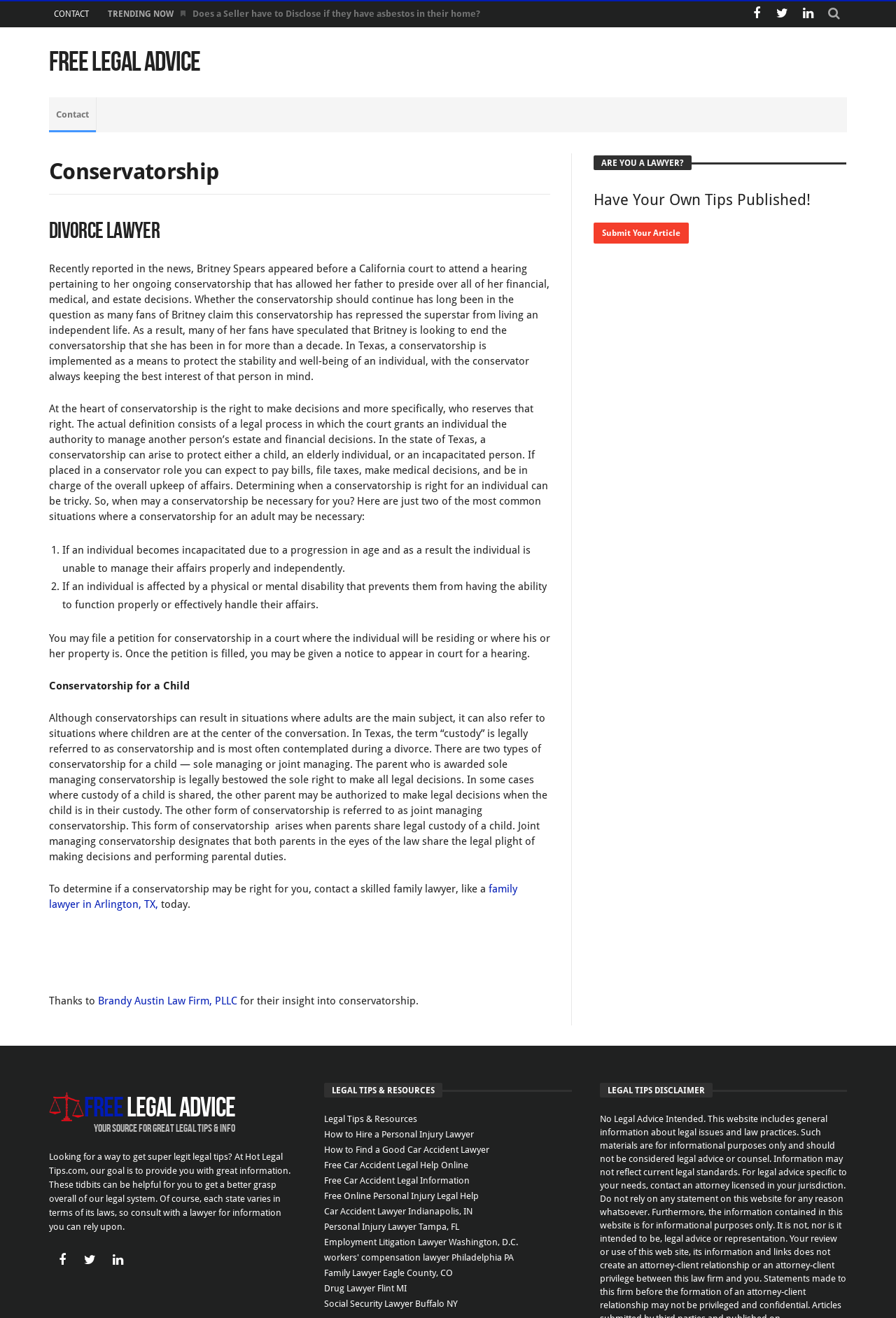Please identify the bounding box coordinates of where to click in order to follow the instruction: "Get free legal advice".

[0.055, 0.037, 0.223, 0.058]